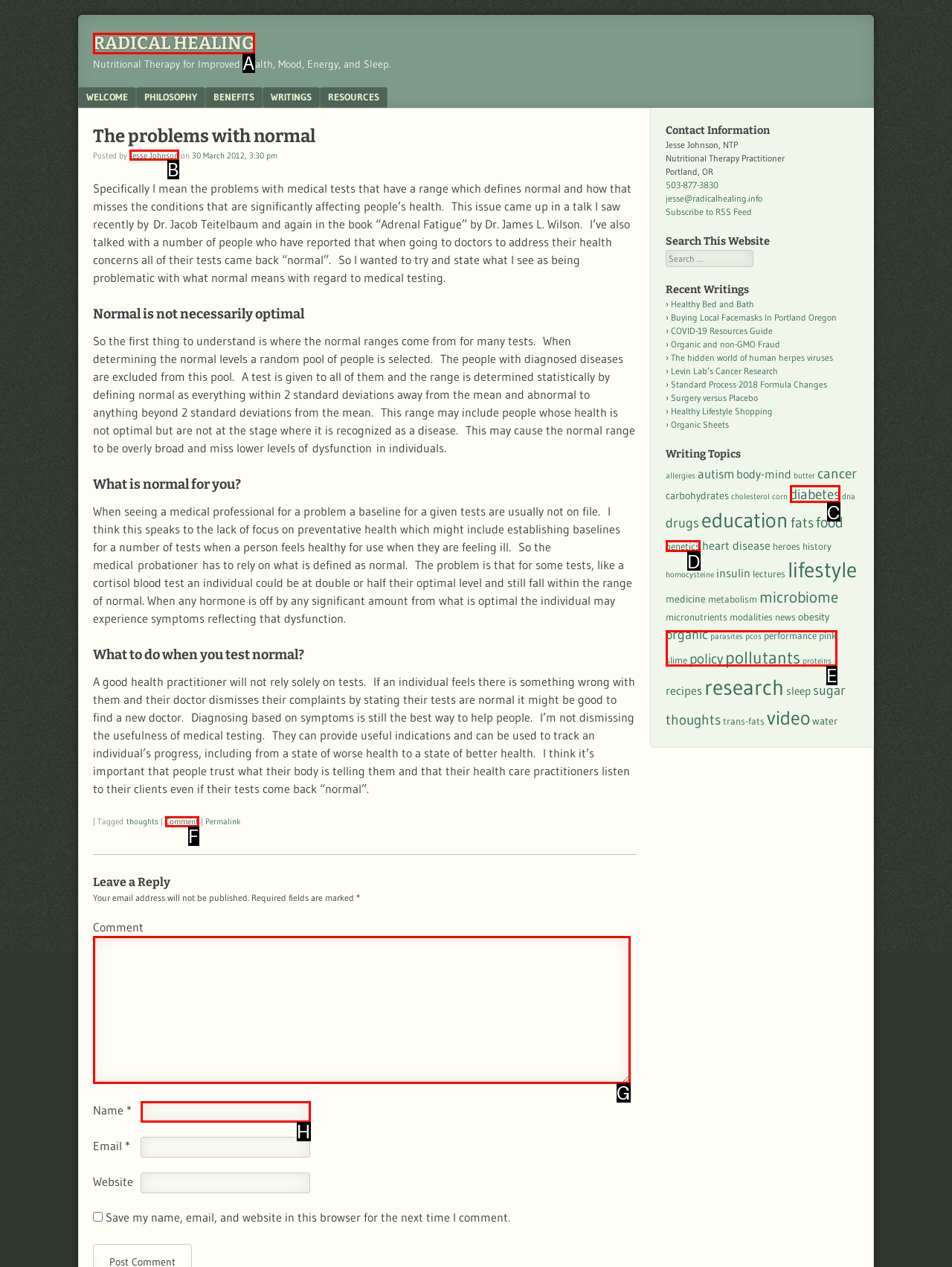Select the appropriate option that fits: parent_node: Name * name="author"
Reply with the letter of the correct choice.

H